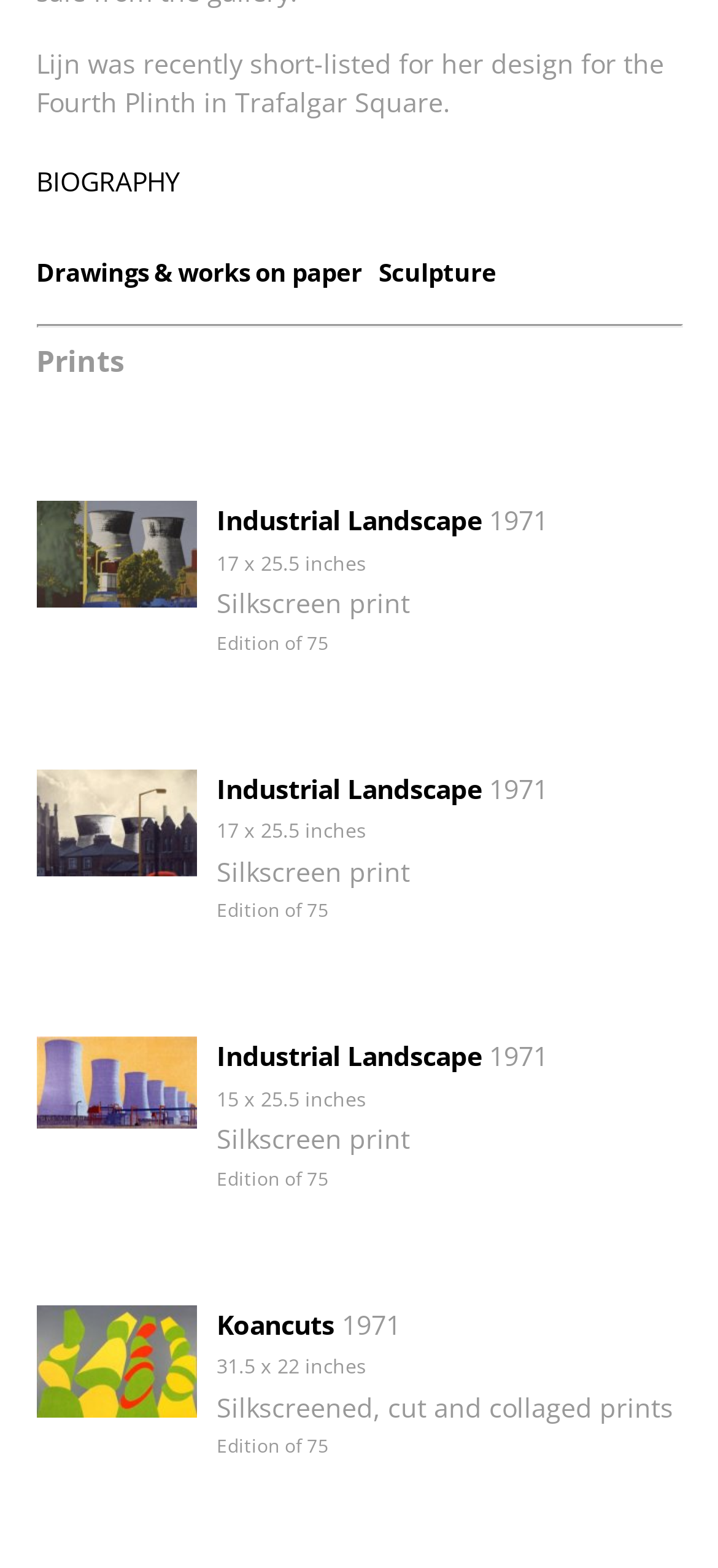What is the medium used in 'Koancuts'?
Using the image, provide a concise answer in one word or a short phrase.

Silkscreened, cut and collaged prints